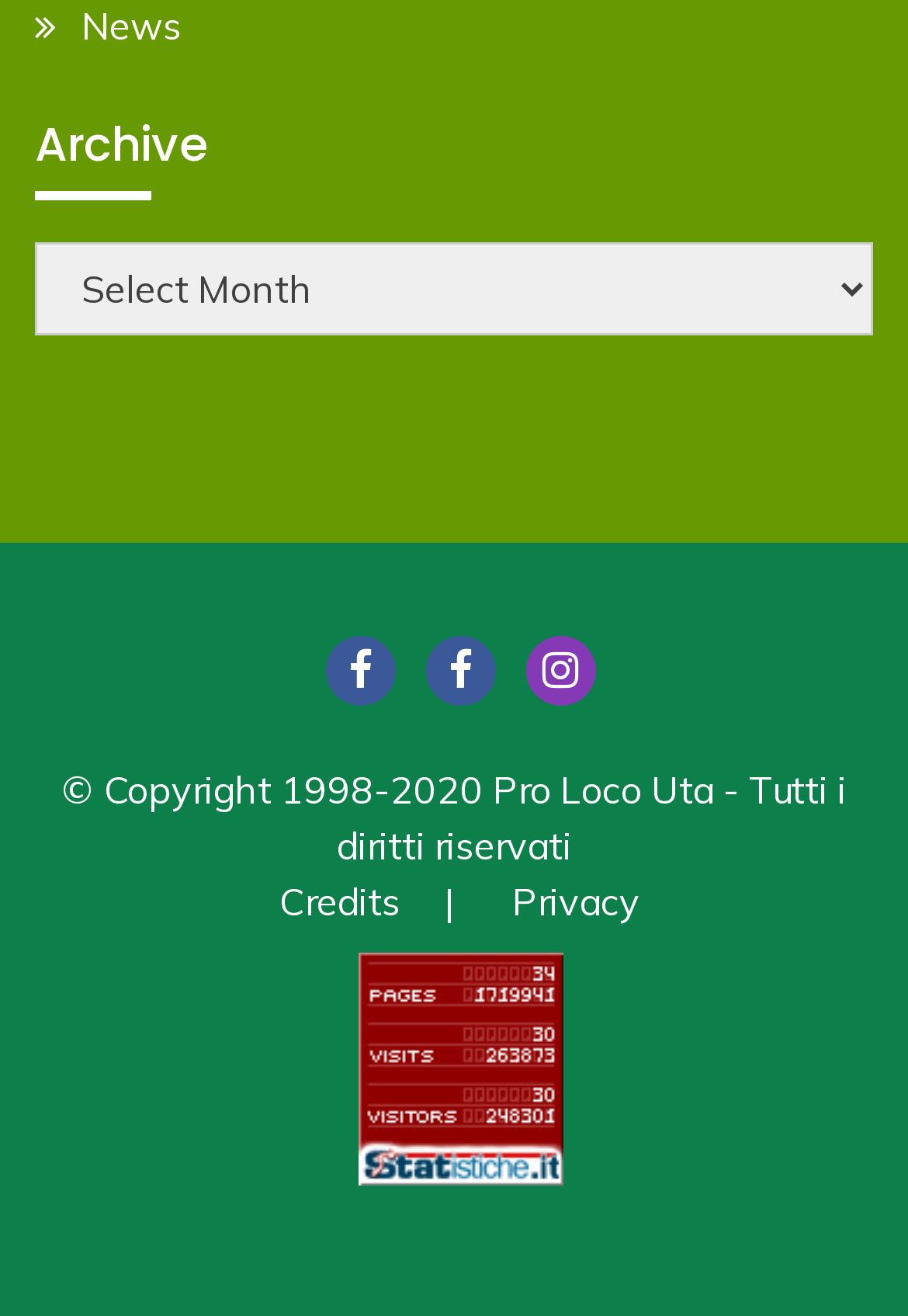Please locate the bounding box coordinates of the region I need to click to follow this instruction: "Check Credits".

[0.308, 0.667, 0.451, 0.702]